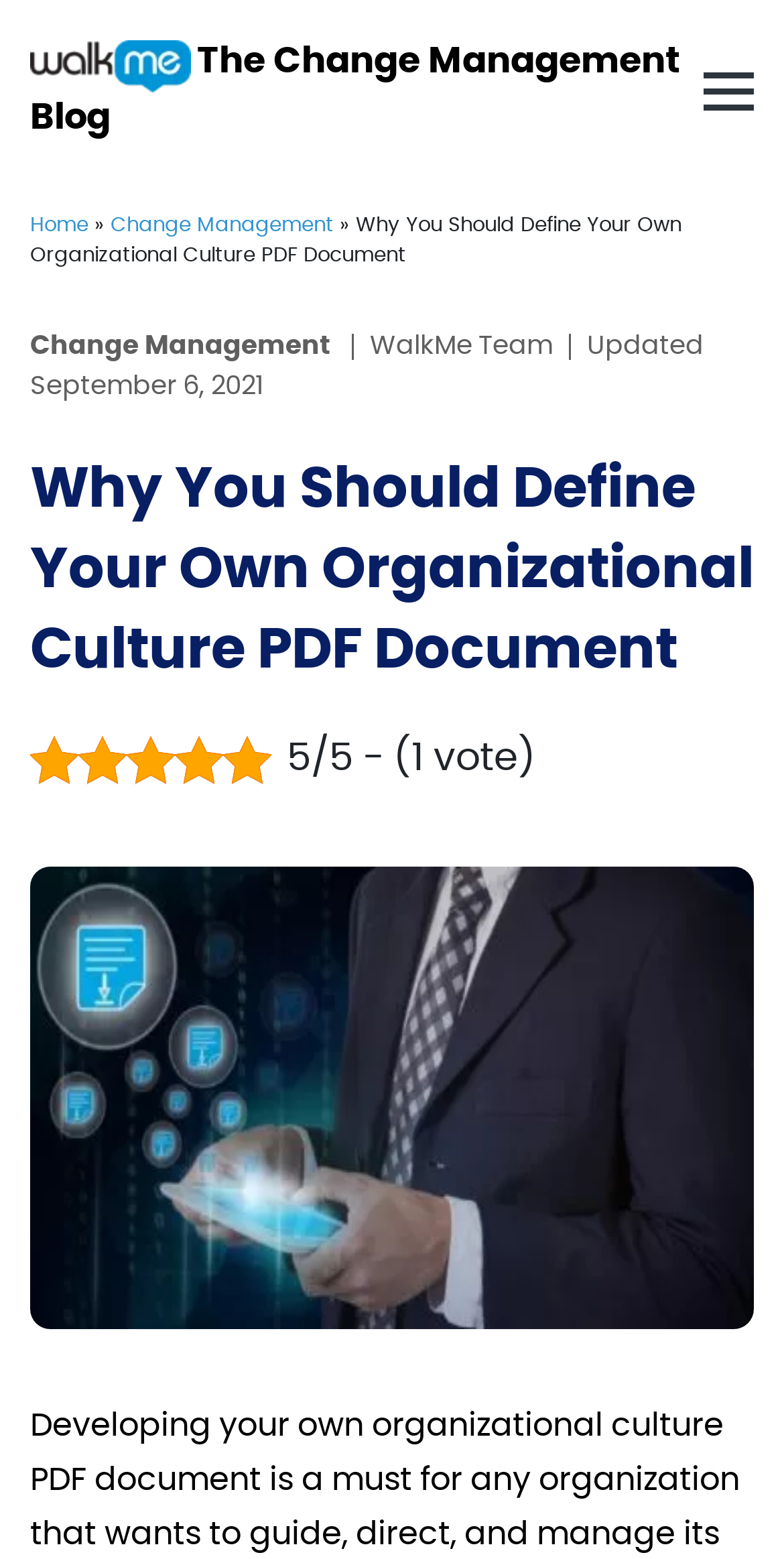Find the main header of the webpage and produce its text content.

Why You Should Define Your Own Organizational Culture PDF Document